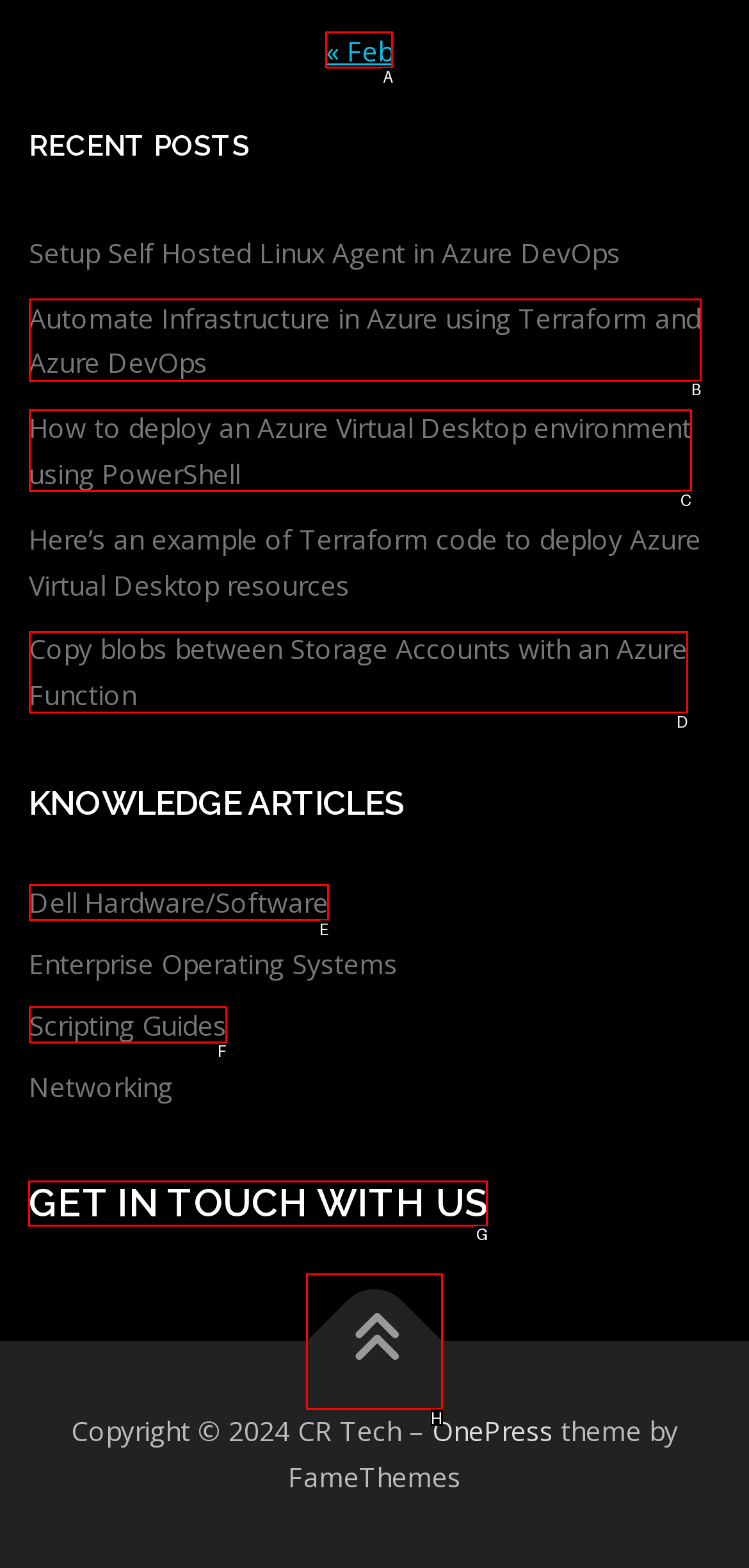Figure out which option to click to perform the following task: Get in touch with us
Provide the letter of the correct option in your response.

G